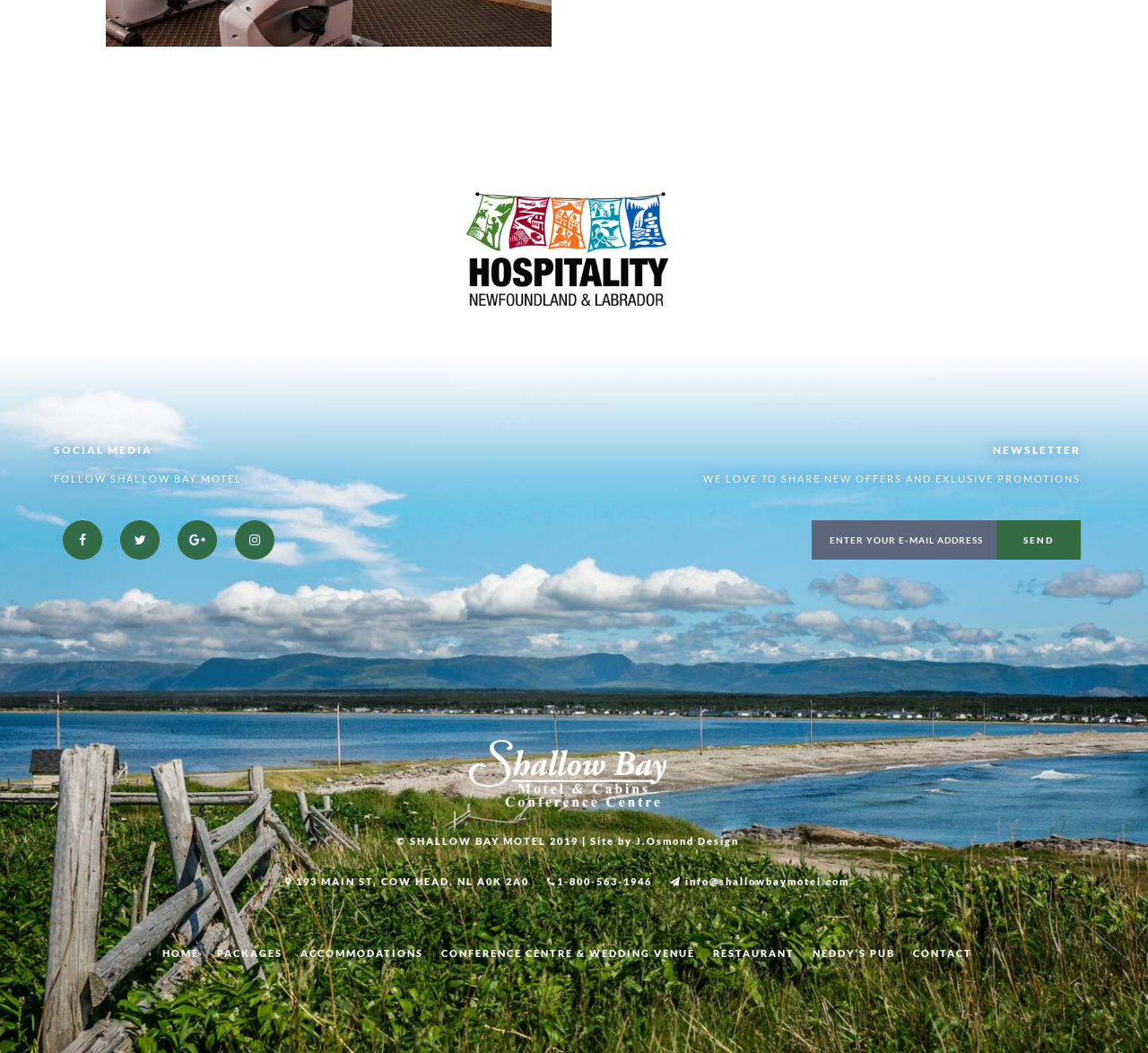Determine the bounding box coordinates of the region to click in order to accomplish the following instruction: "View ACCOMMODATIONS". Provide the coordinates as four float numbers between 0 and 1, specifically [left, top, right, bottom].

[0.262, 0.898, 0.369, 0.912]